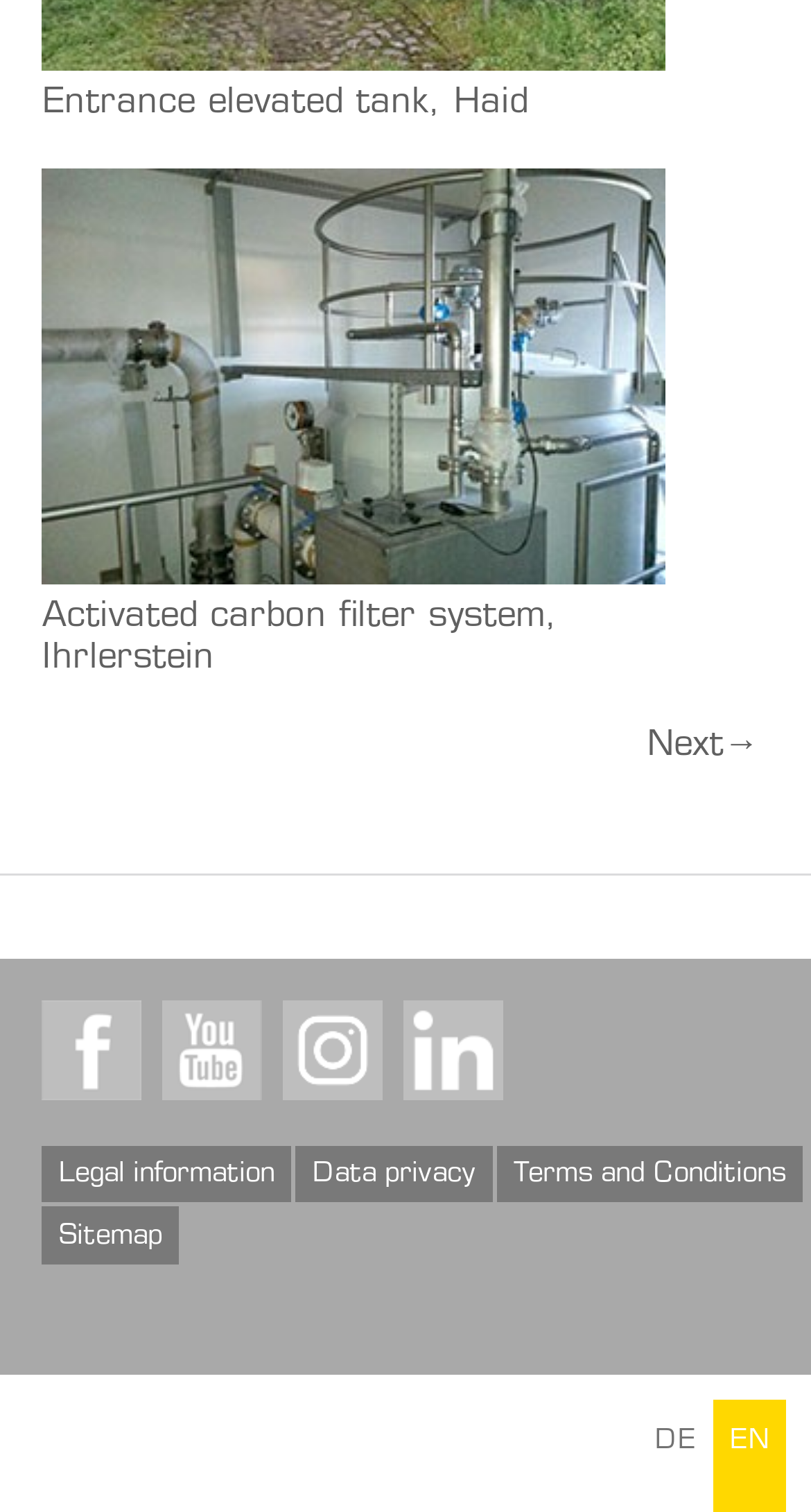How many links are there in the footer?
Provide an in-depth and detailed explanation in response to the question.

There are five links in the footer of the webpage, which are 'Legal information', 'Data privacy', 'Terms and Conditions', 'Sitemap', and a language switcher.